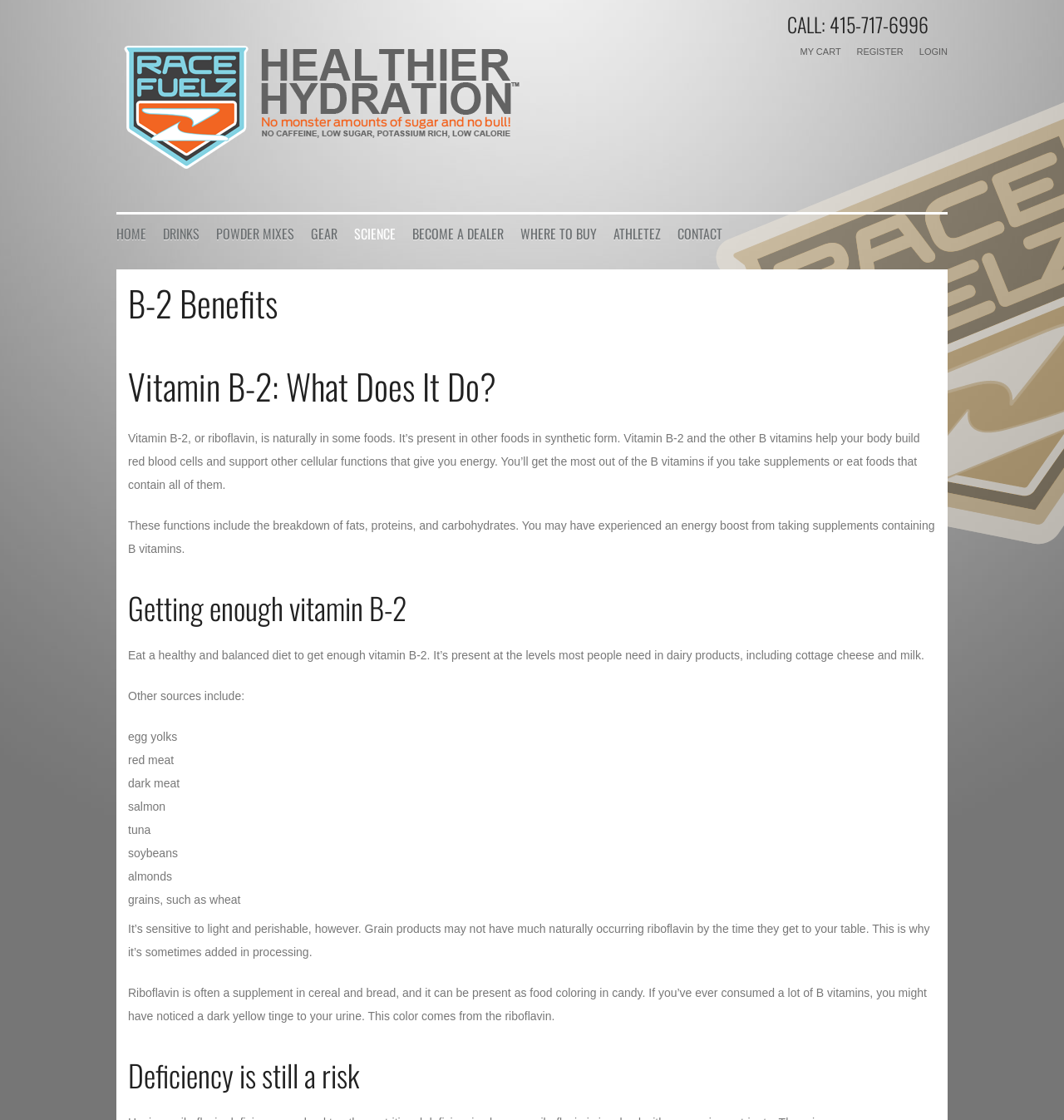Specify the bounding box coordinates of the area to click in order to follow the given instruction: "Enter username."

[0.347, 0.165, 0.527, 0.19]